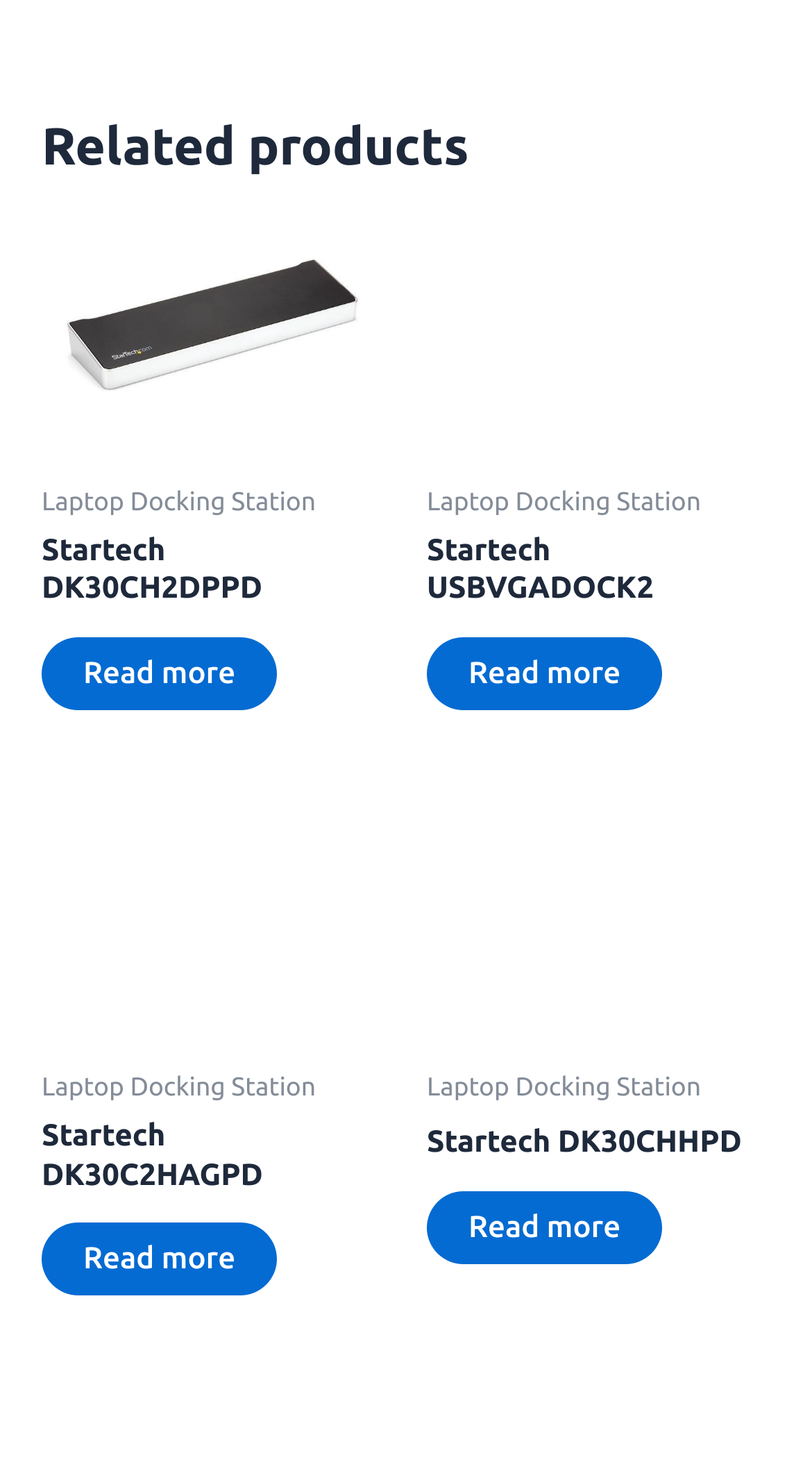What is the common theme among the product names? Analyze the screenshot and reply with just one word or a short phrase.

Startech